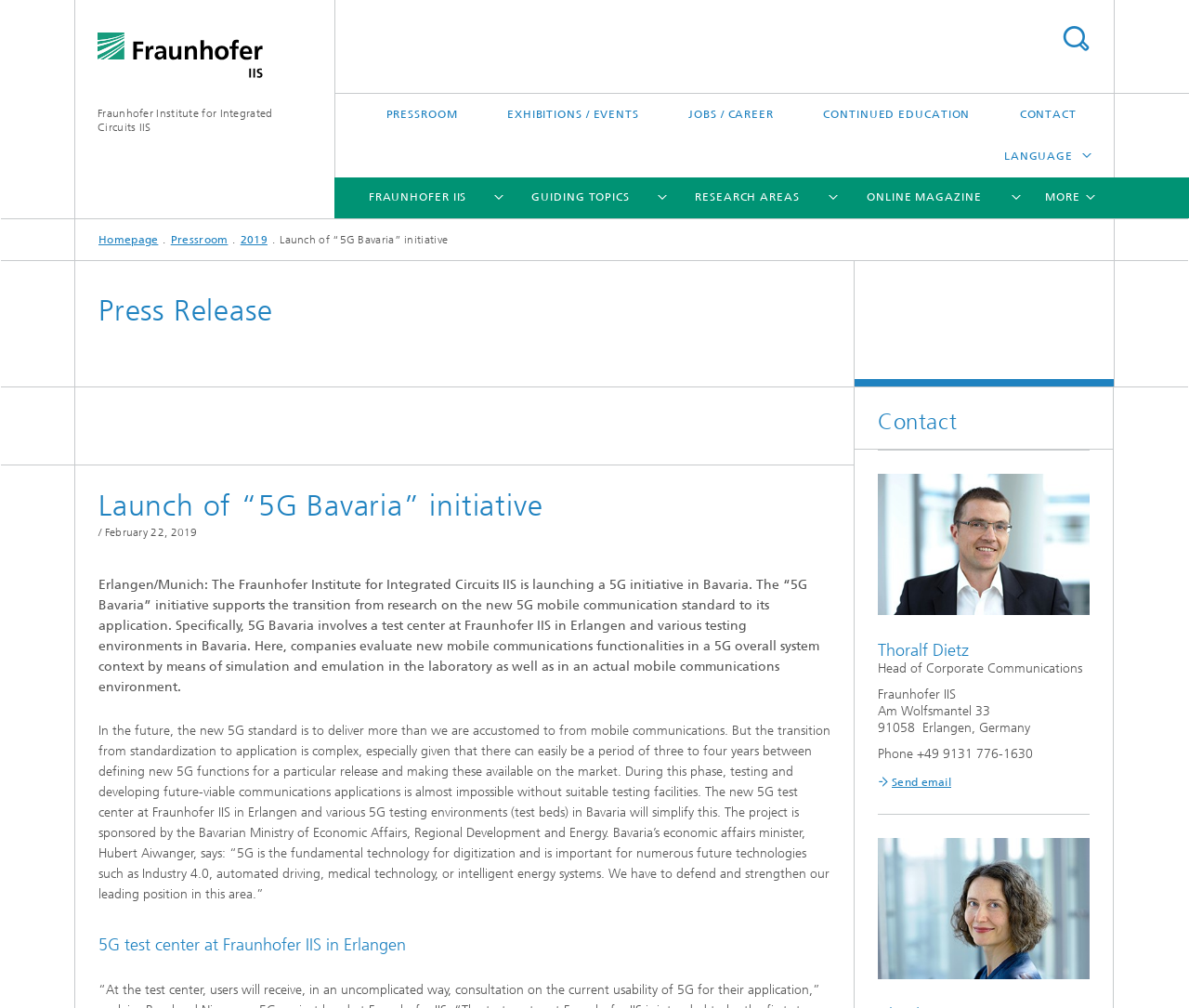Please find the bounding box for the UI element described by: "Alumni".

[0.52, 0.406, 0.58, 0.452]